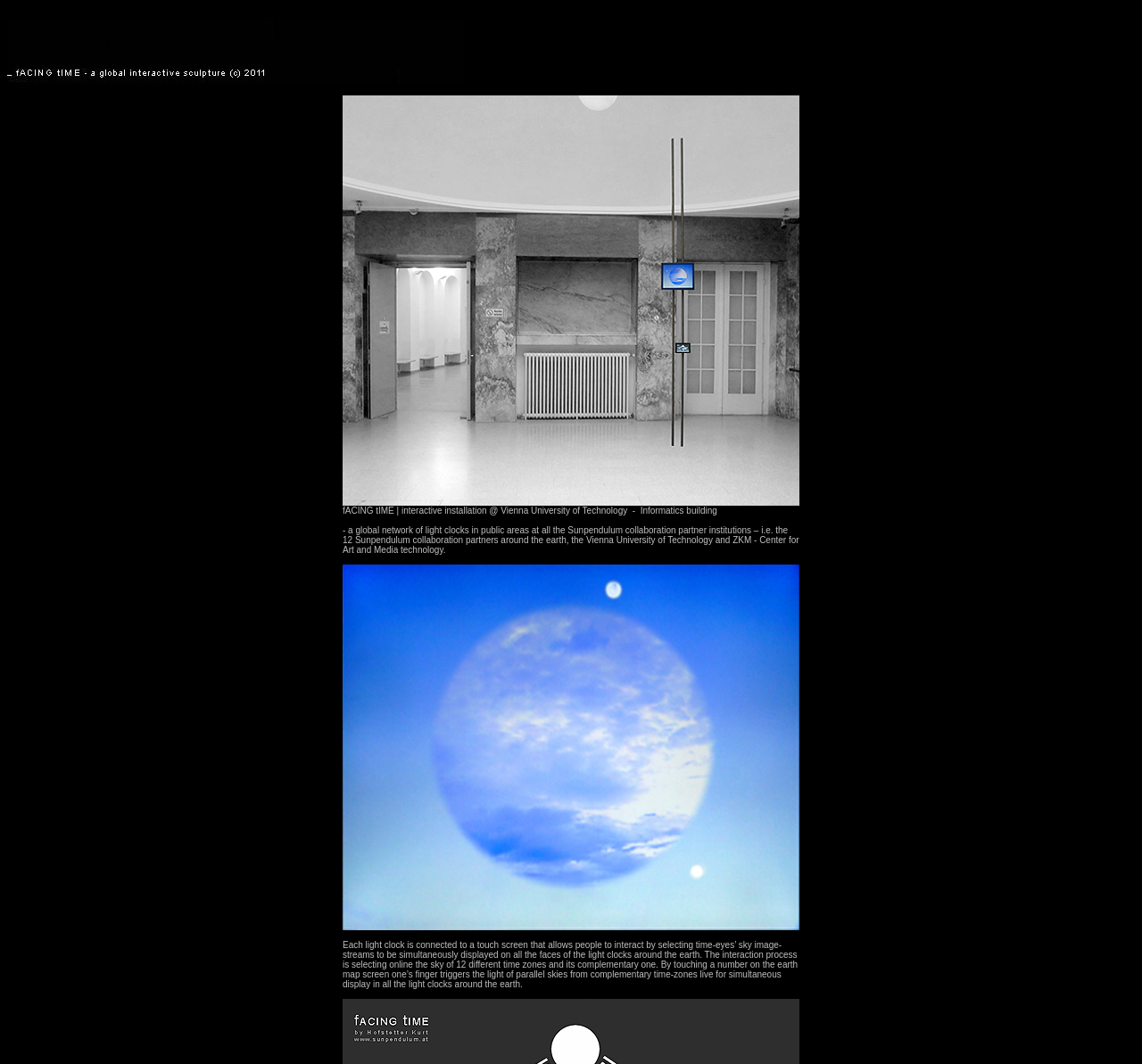What is displayed on the light clocks?
Please use the visual content to give a single word or phrase answer.

sky image-streams